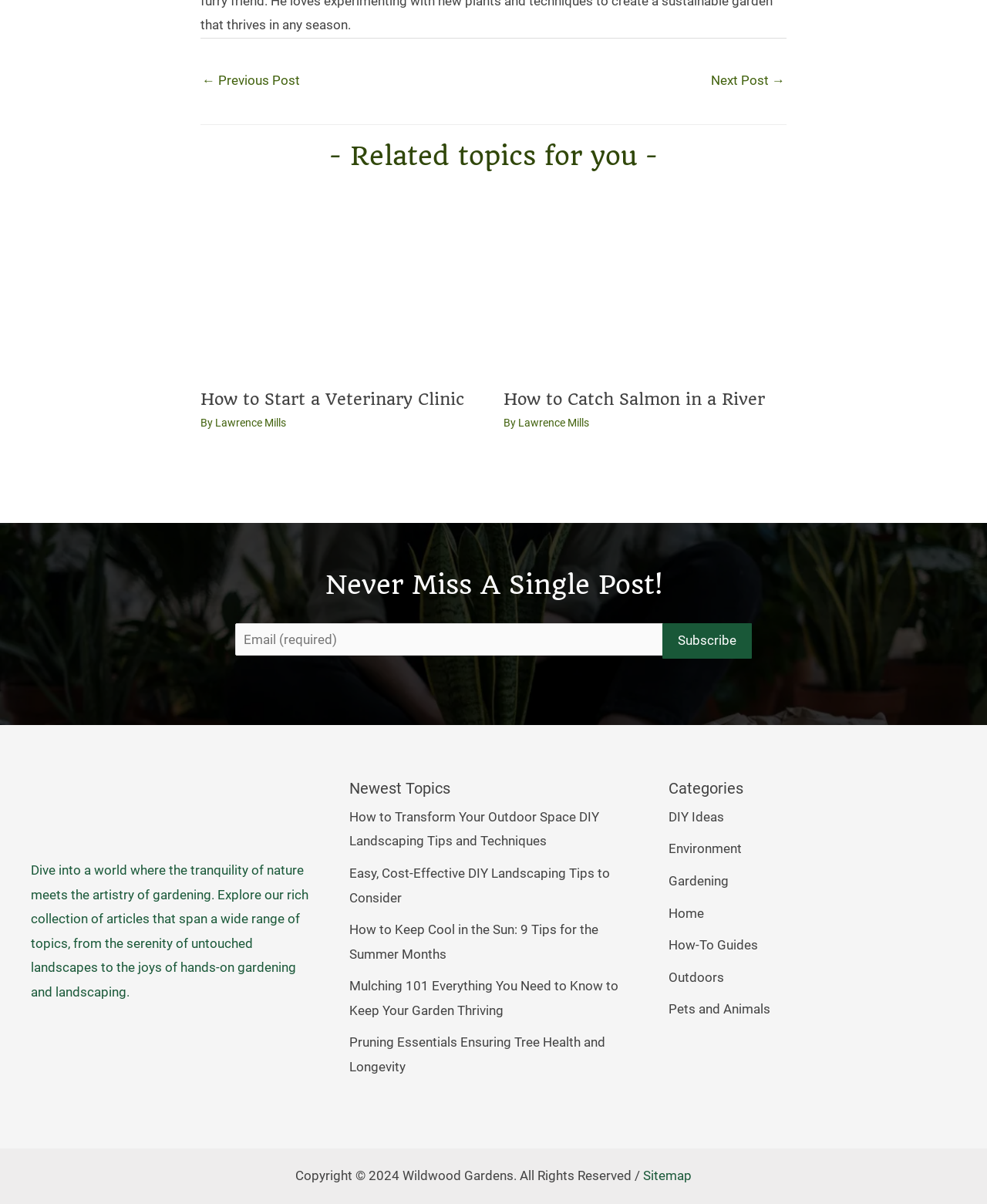Identify the bounding box for the described UI element. Provide the coordinates in (top-left x, top-left y, bottom-right x, bottom-right y) format with values ranging from 0 to 1: Next Post →

[0.72, 0.055, 0.795, 0.08]